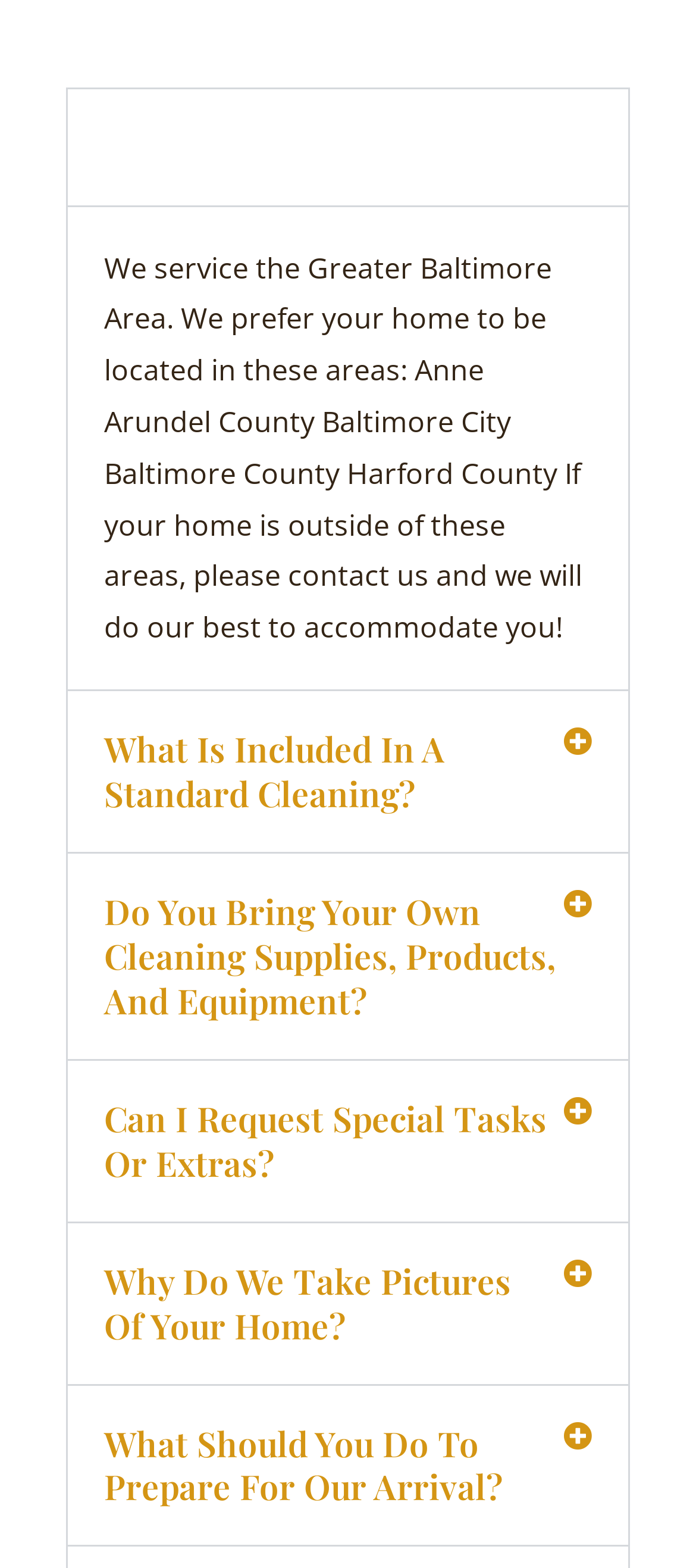Find and provide the bounding box coordinates for the UI element described with: "Do You Service My Area?".

[0.098, 0.057, 0.902, 0.13]